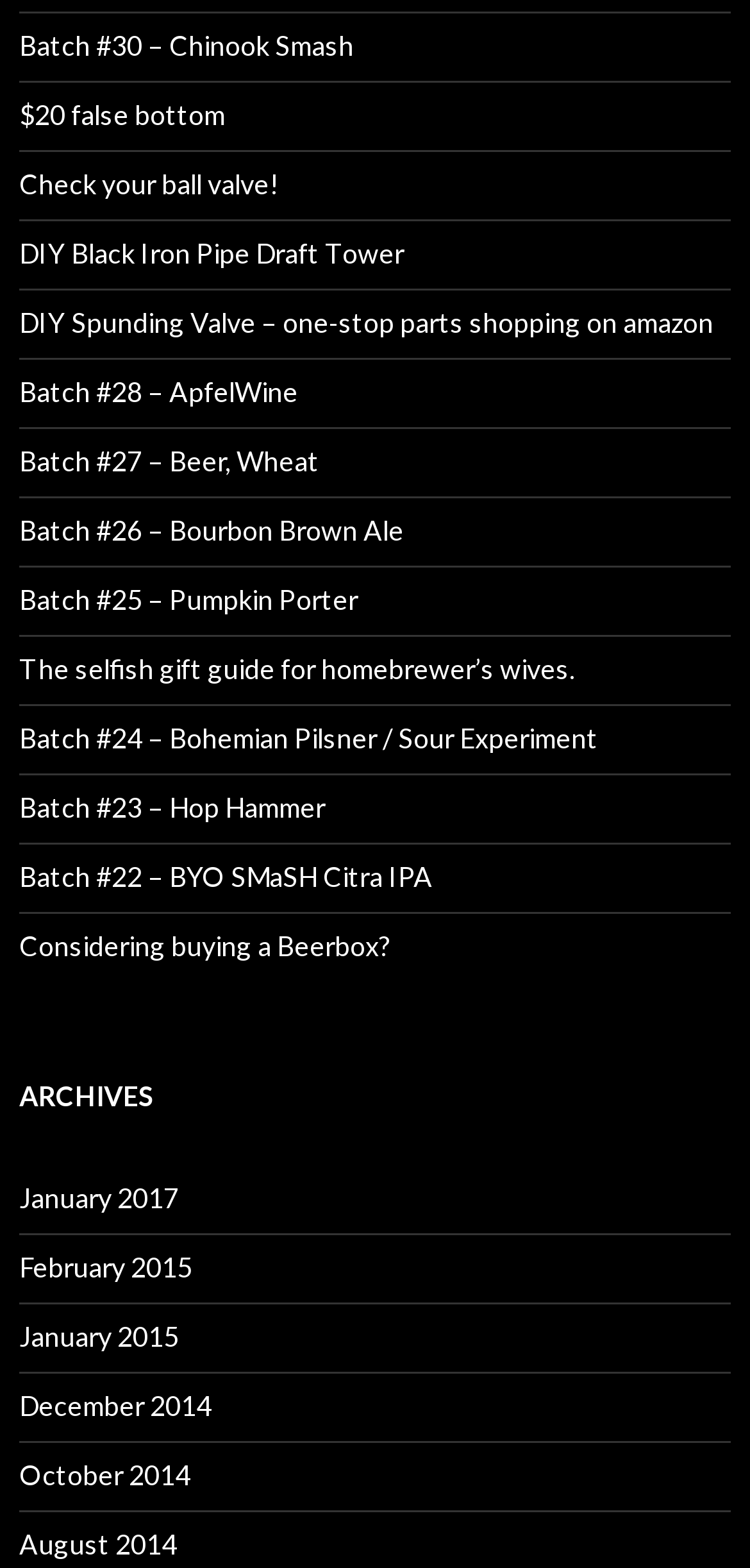Refer to the element description February 2015 and identify the corresponding bounding box in the screenshot. Format the coordinates as (top-left x, top-left y, bottom-right x, bottom-right y) with values in the range of 0 to 1.

[0.026, 0.798, 0.256, 0.819]